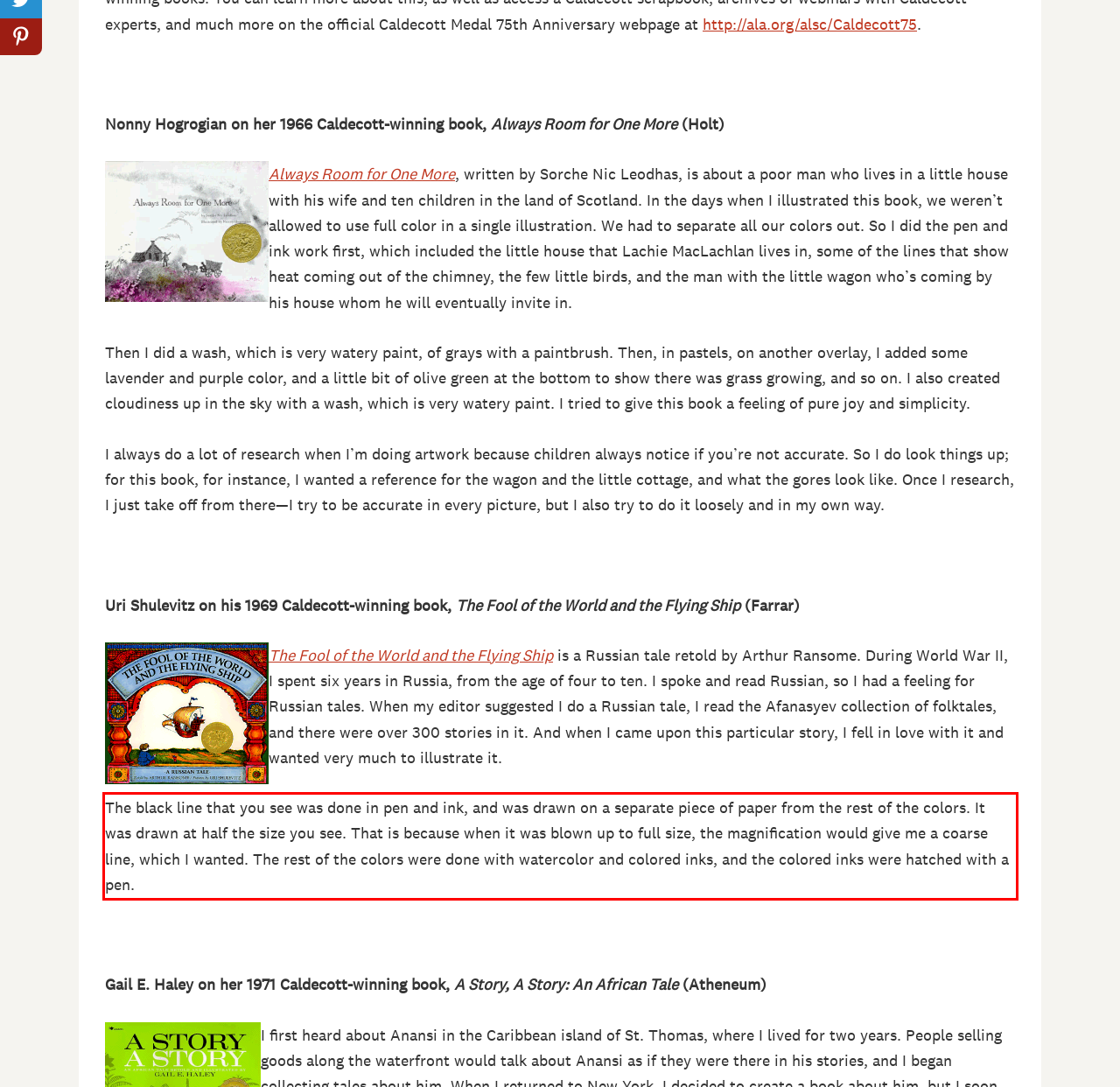Identify the text within the red bounding box on the webpage screenshot and generate the extracted text content.

The black line that you see was done in pen and ink, and was drawn on a separate piece of paper from the rest of the colors. It was drawn at half the size you see. That is because when it was blown up to full size, the magnification would give me a coarse line, which I wanted. The rest of the colors were done with watercolor and colored inks, and the colored inks were hatched with a pen.